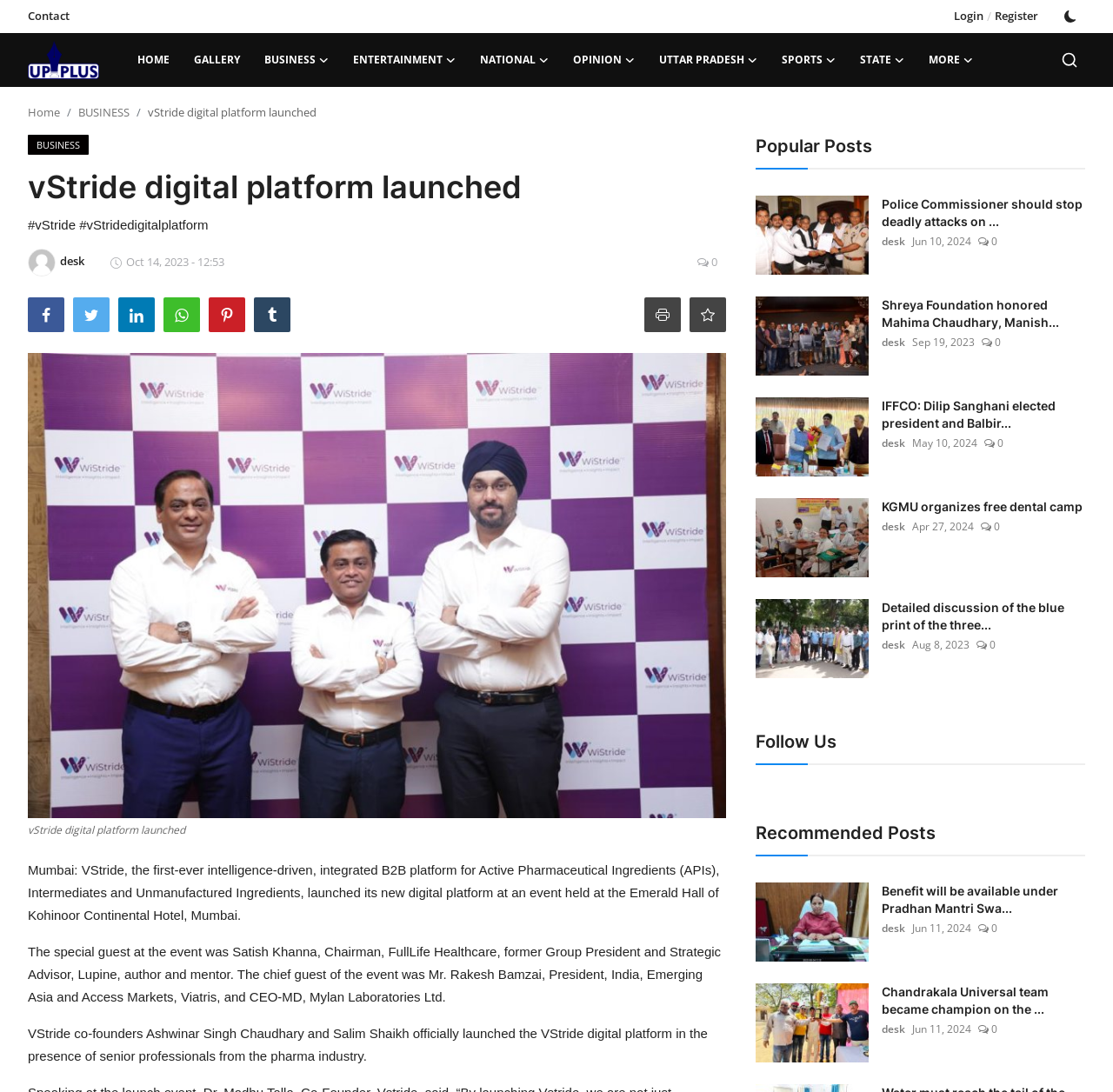Please determine the bounding box coordinates for the UI element described as: "OPINION".

[0.012, 0.326, 0.23, 0.361]